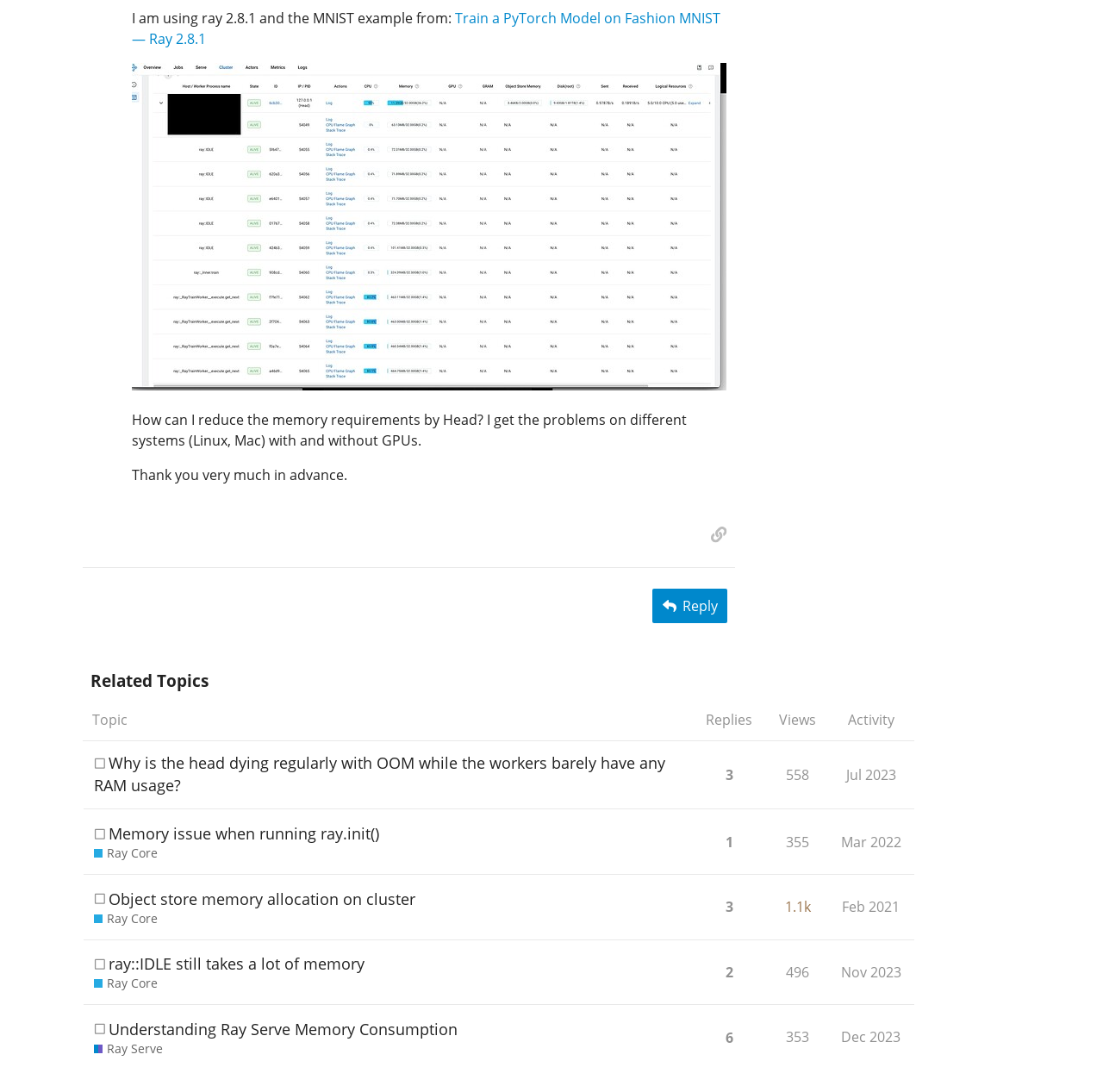Determine the bounding box coordinates (top-left x, top-left y, bottom-right x, bottom-right y) of the UI element described in the following text: 3

[0.654, 0.812, 0.669, 0.849]